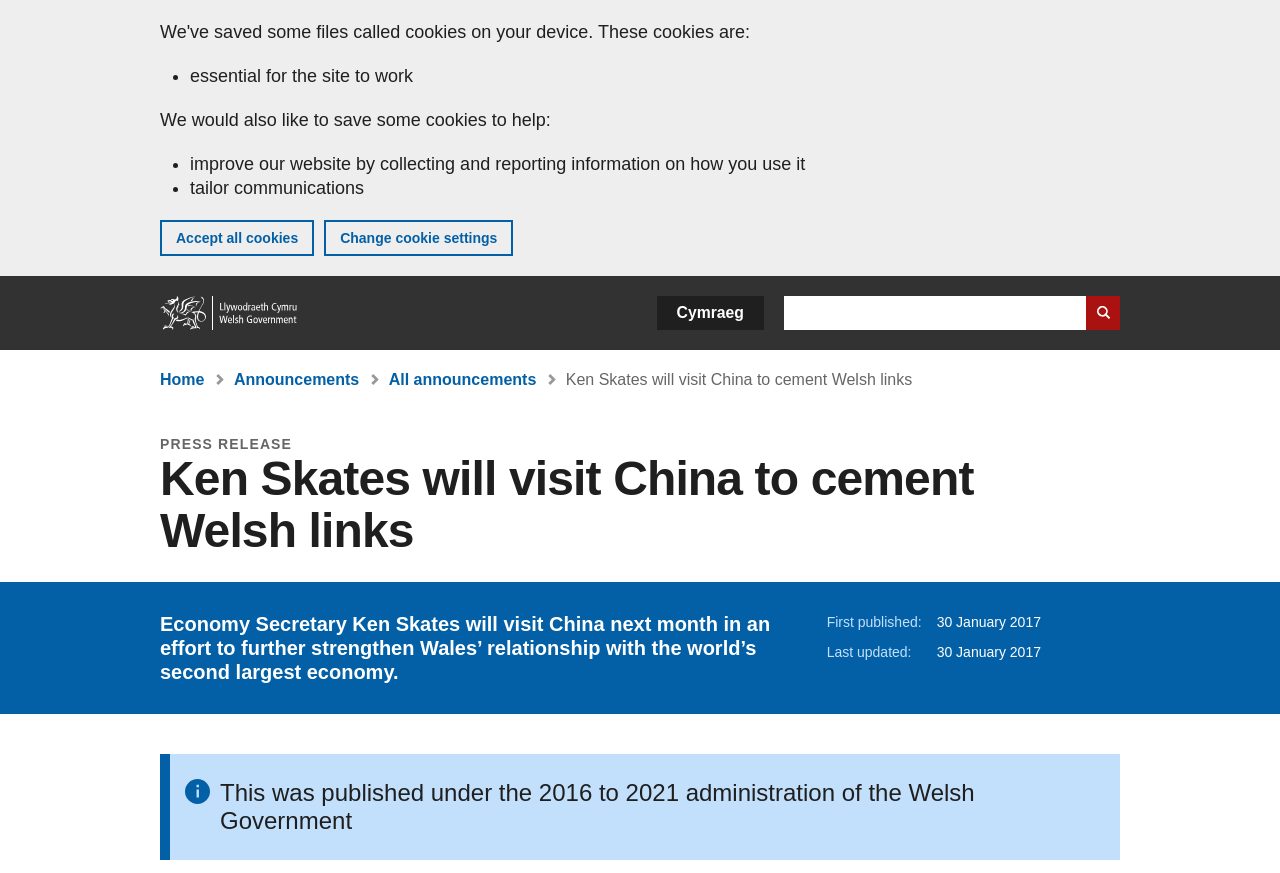Indicate the bounding box coordinates of the element that must be clicked to execute the instruction: "Click on Blood Pressure link". The coordinates should be given as four float numbers between 0 and 1, i.e., [left, top, right, bottom].

None